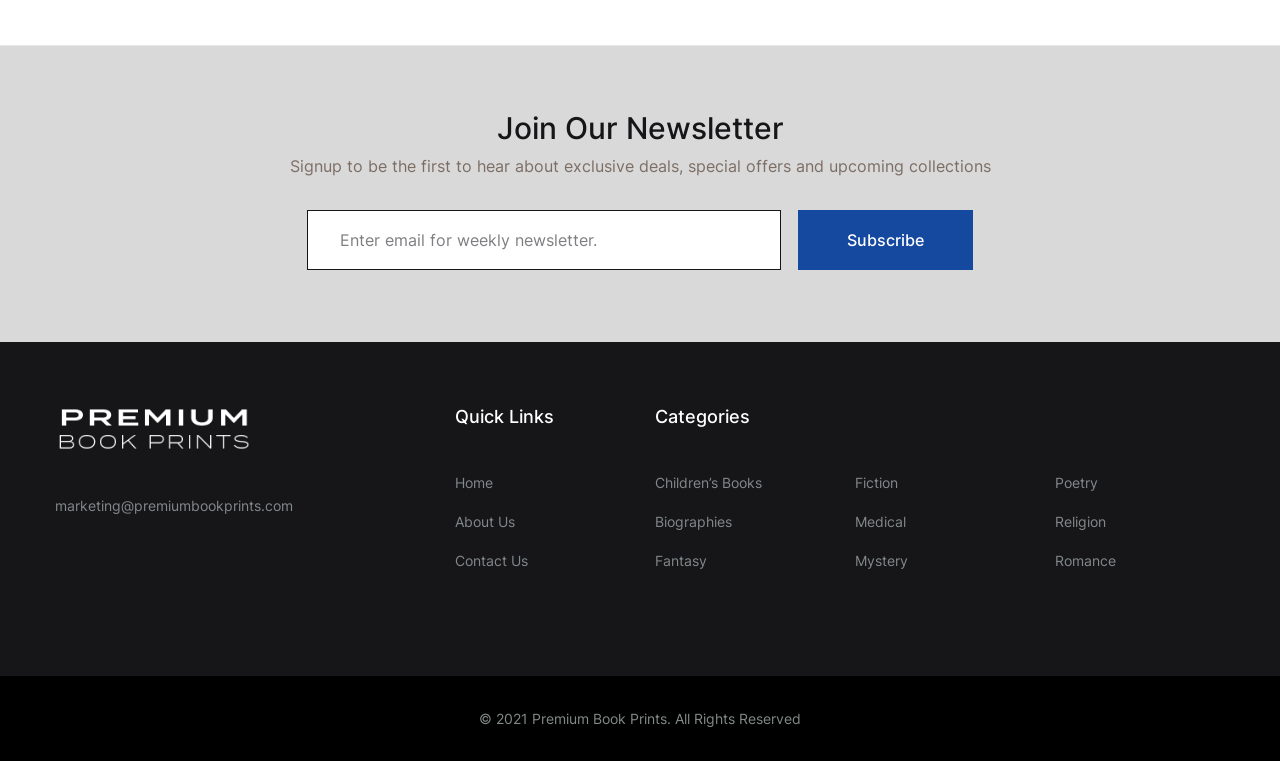What type of books are listed under categories?
Refer to the screenshot and respond with a concise word or phrase.

Various genres